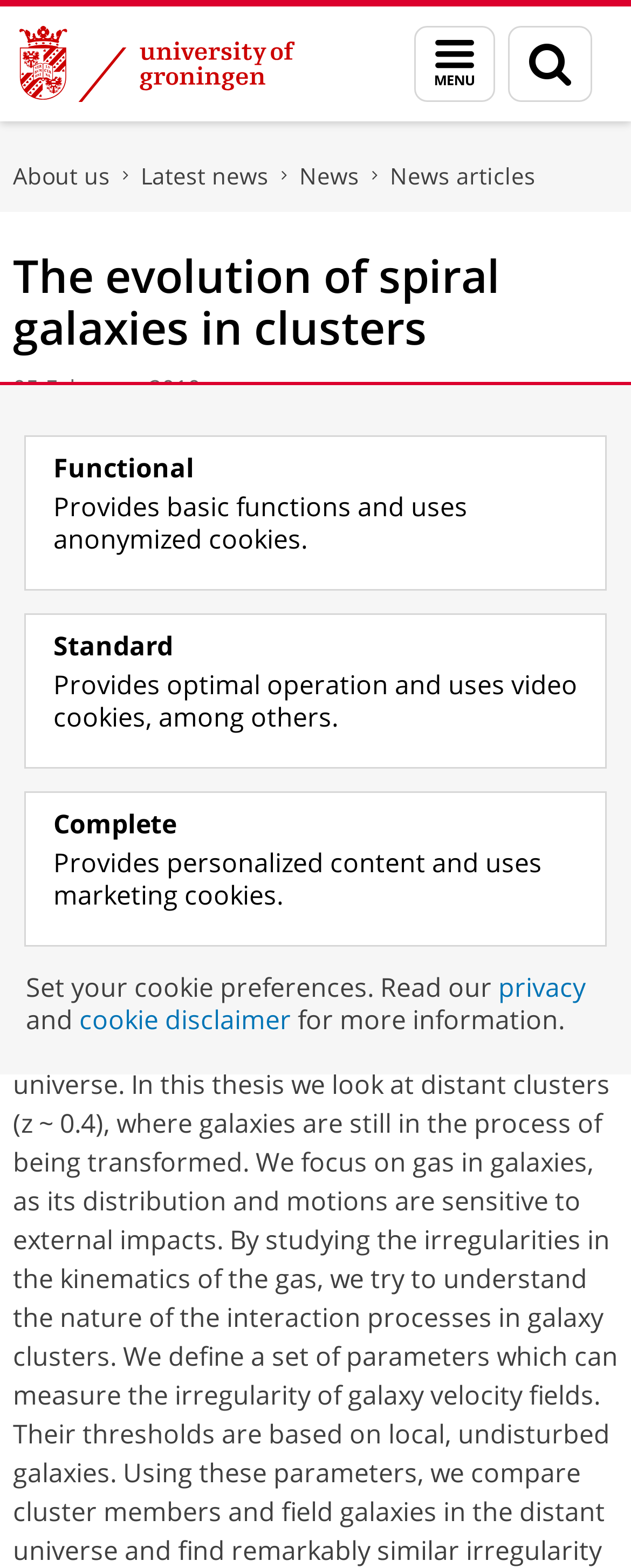Answer this question in one word or a short phrase: What is the title of the dissertation?

The evolution of spiral galaxies in clusters